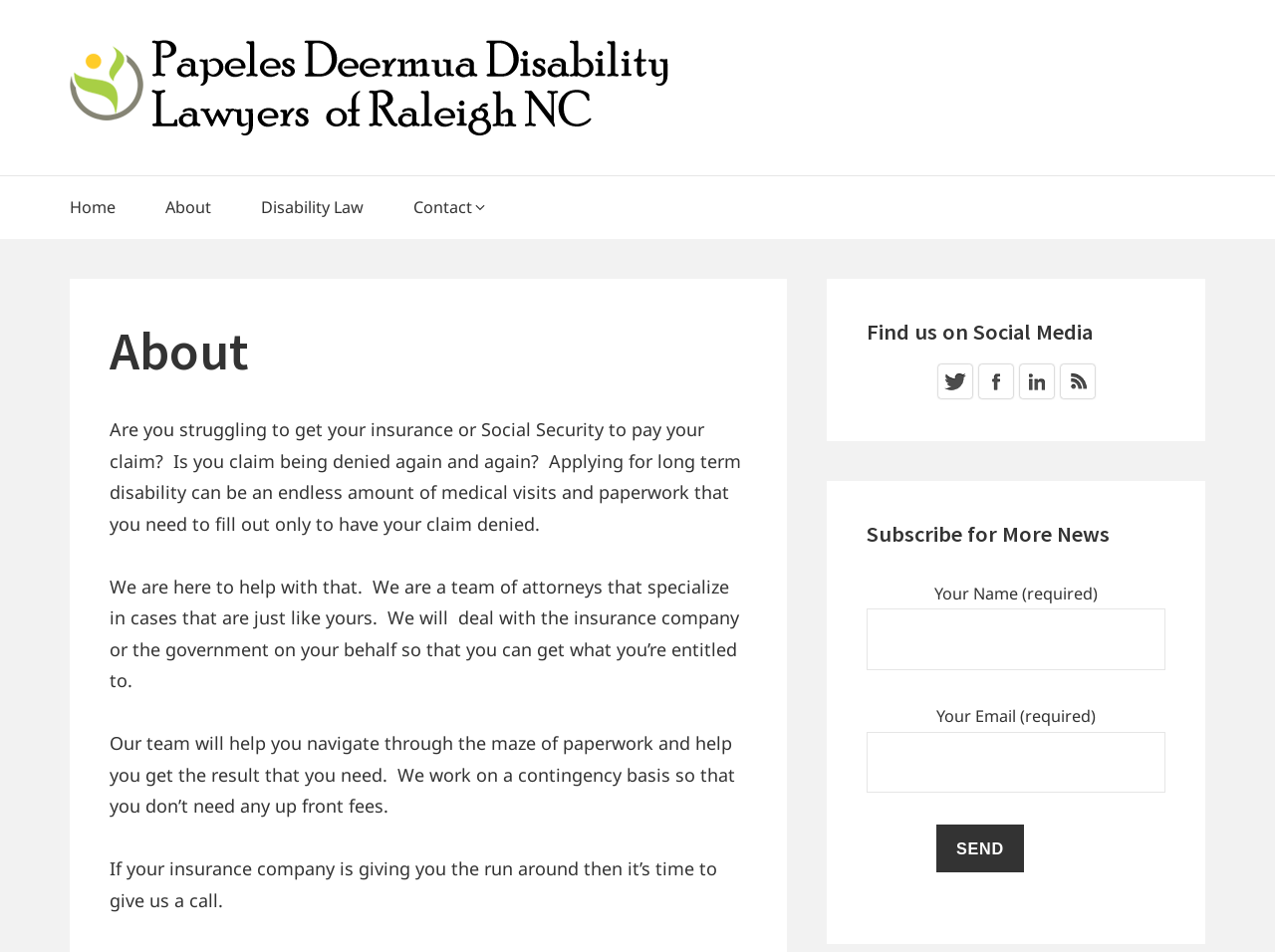Find the bounding box coordinates of the clickable region needed to perform the following instruction: "Fill in the 'Your Name' field". The coordinates should be provided as four float numbers between 0 and 1, i.e., [left, top, right, bottom].

[0.68, 0.64, 0.914, 0.704]